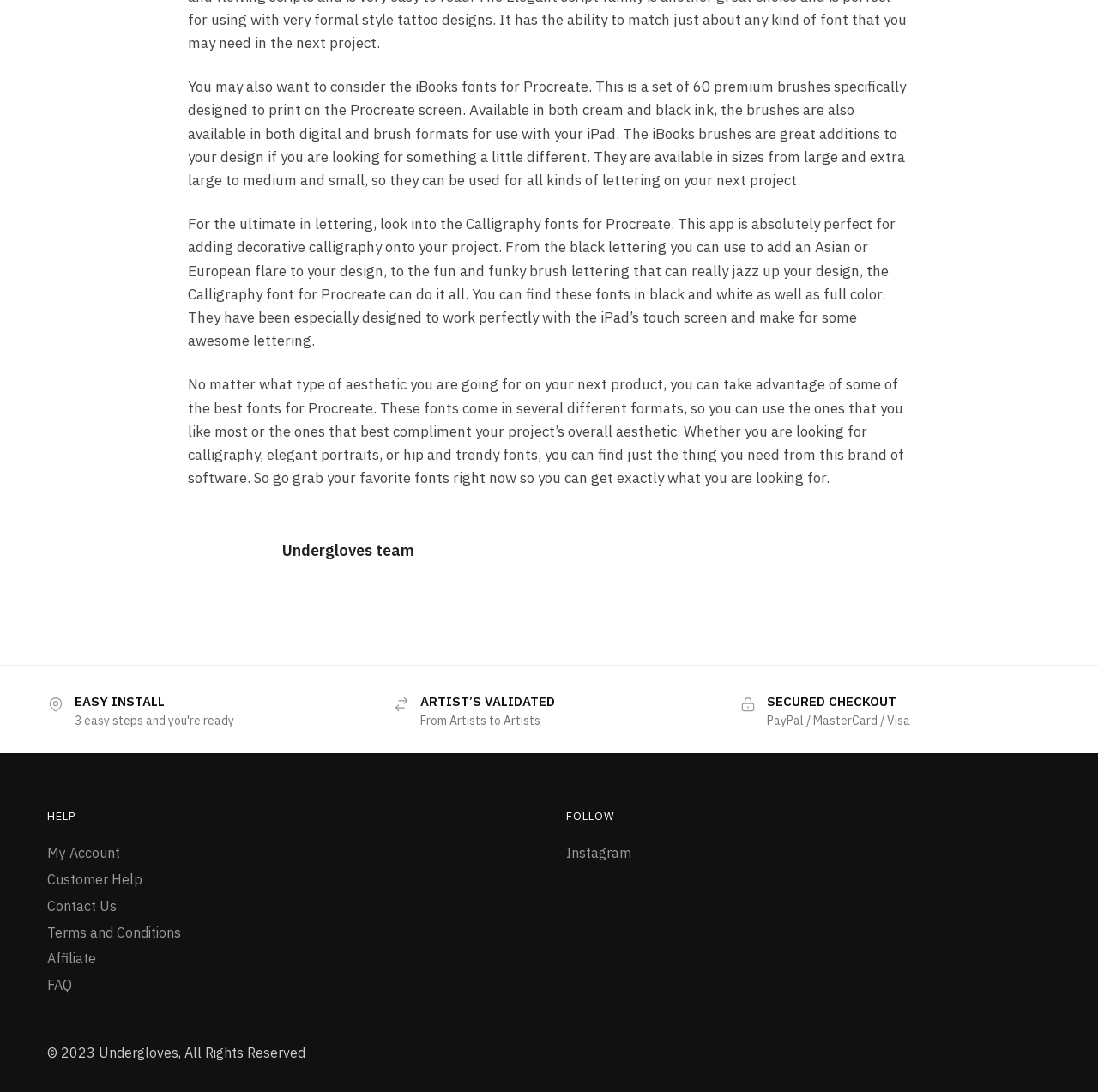Given the element description, predict the bounding box coordinates in the format (top-left x, top-left y, bottom-right x, bottom-right y). Make sure all values are between 0 and 1. Here is the element description: FAQ

[0.043, 0.894, 0.066, 0.91]